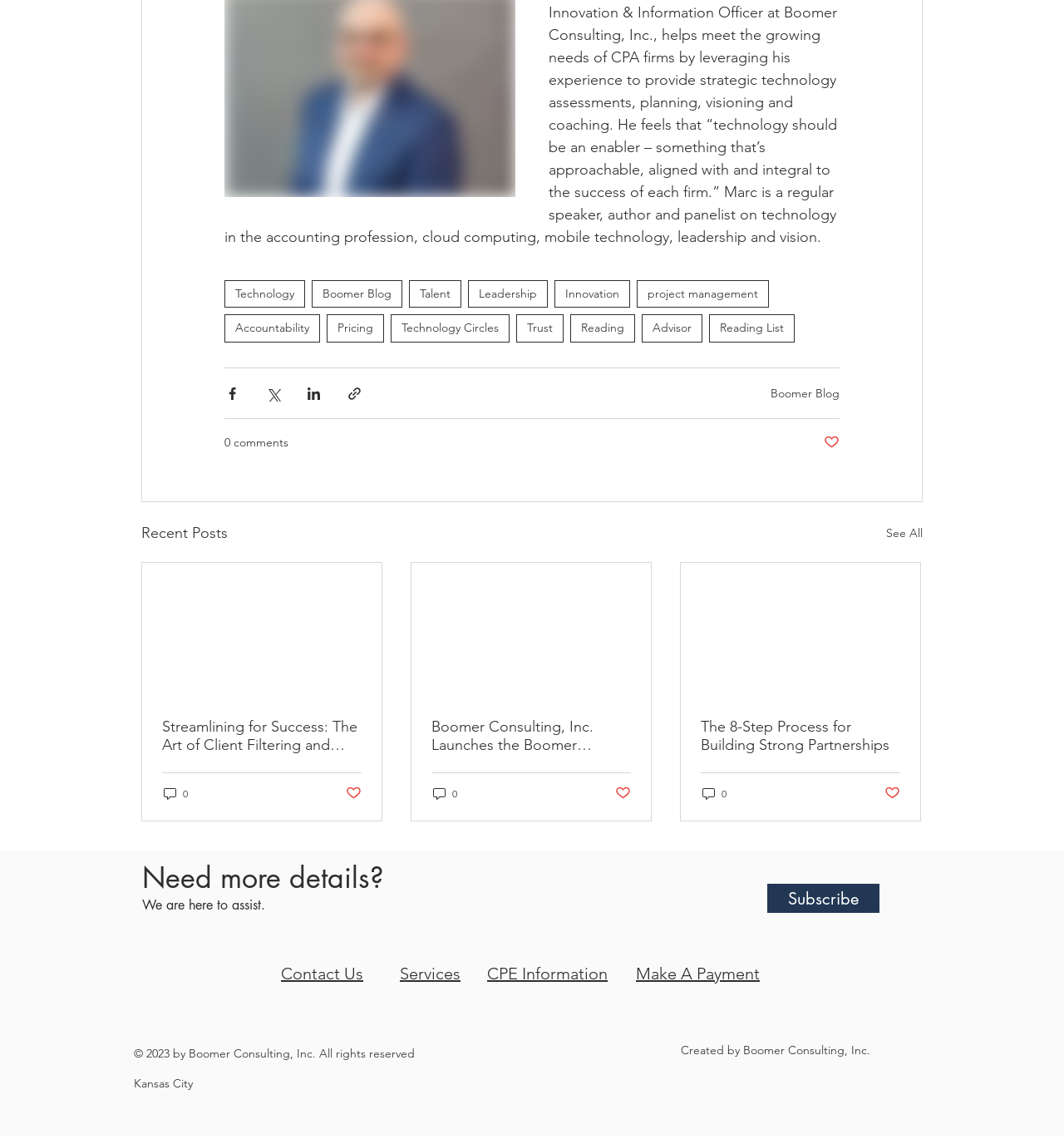Carefully examine the image and provide an in-depth answer to the question: How many social media icons are in the Social Bar?

I found the Social Bar section at the bottom of the webpage, which contains a list of social media icons. By counting the icons, I determined that there are 4 social media icons in the Social Bar.